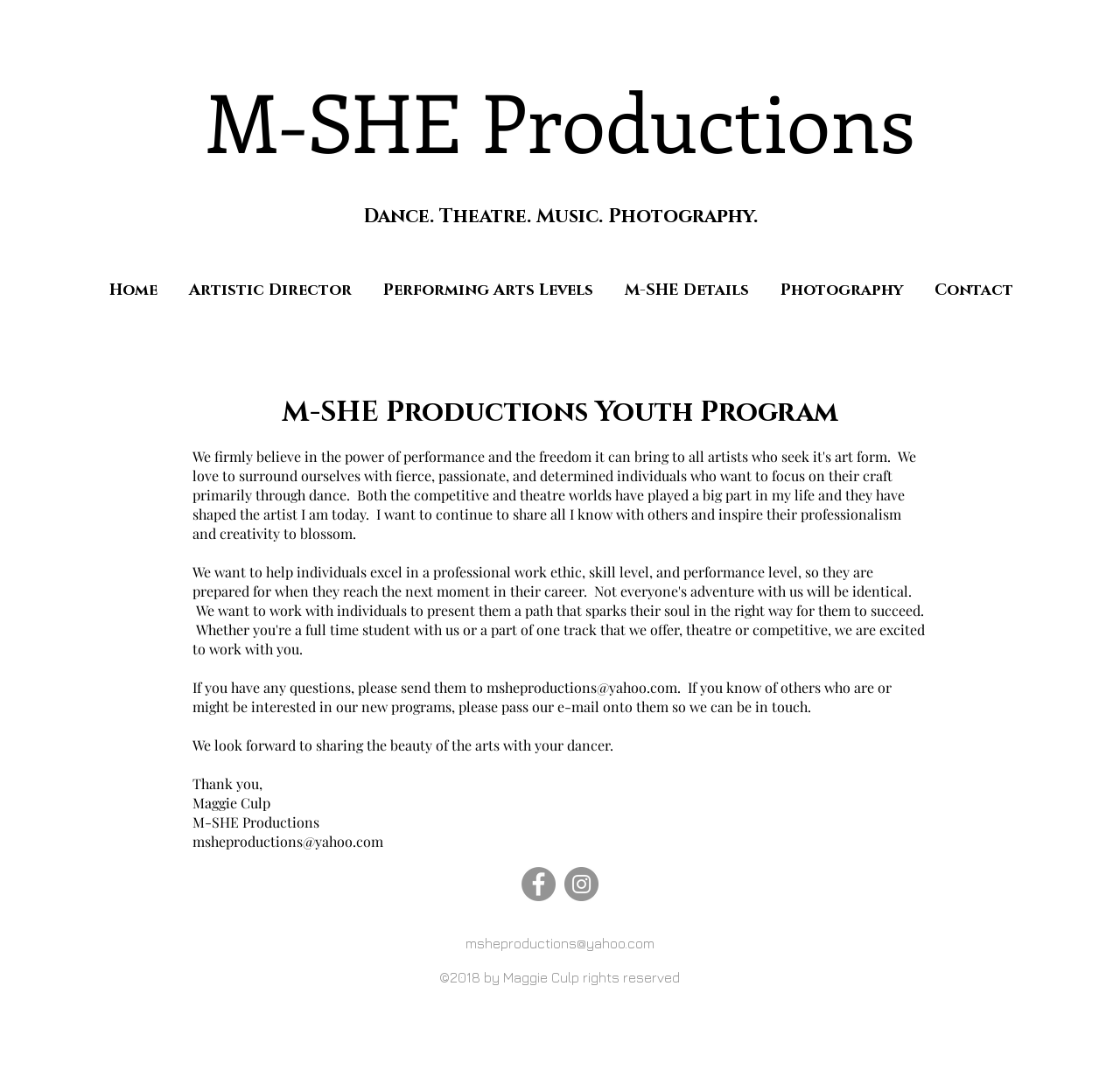Please find the bounding box coordinates of the clickable region needed to complete the following instruction: "Go to Artistic Director page". The bounding box coordinates must consist of four float numbers between 0 and 1, i.e., [left, top, right, bottom].

[0.154, 0.245, 0.328, 0.273]